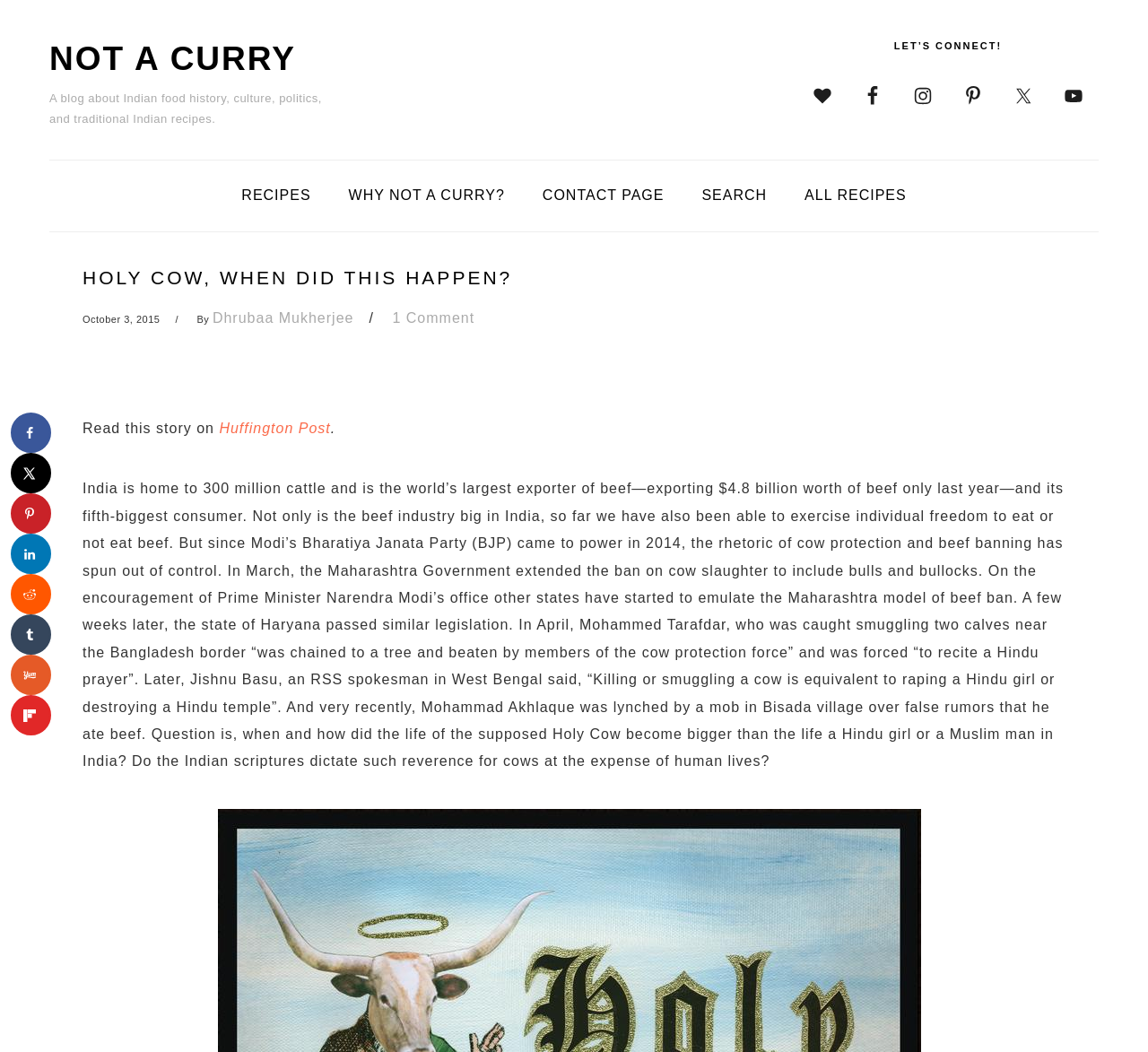Determine the bounding box coordinates of the target area to click to execute the following instruction: "Follow on Twitter."

[0.874, 0.073, 0.909, 0.11]